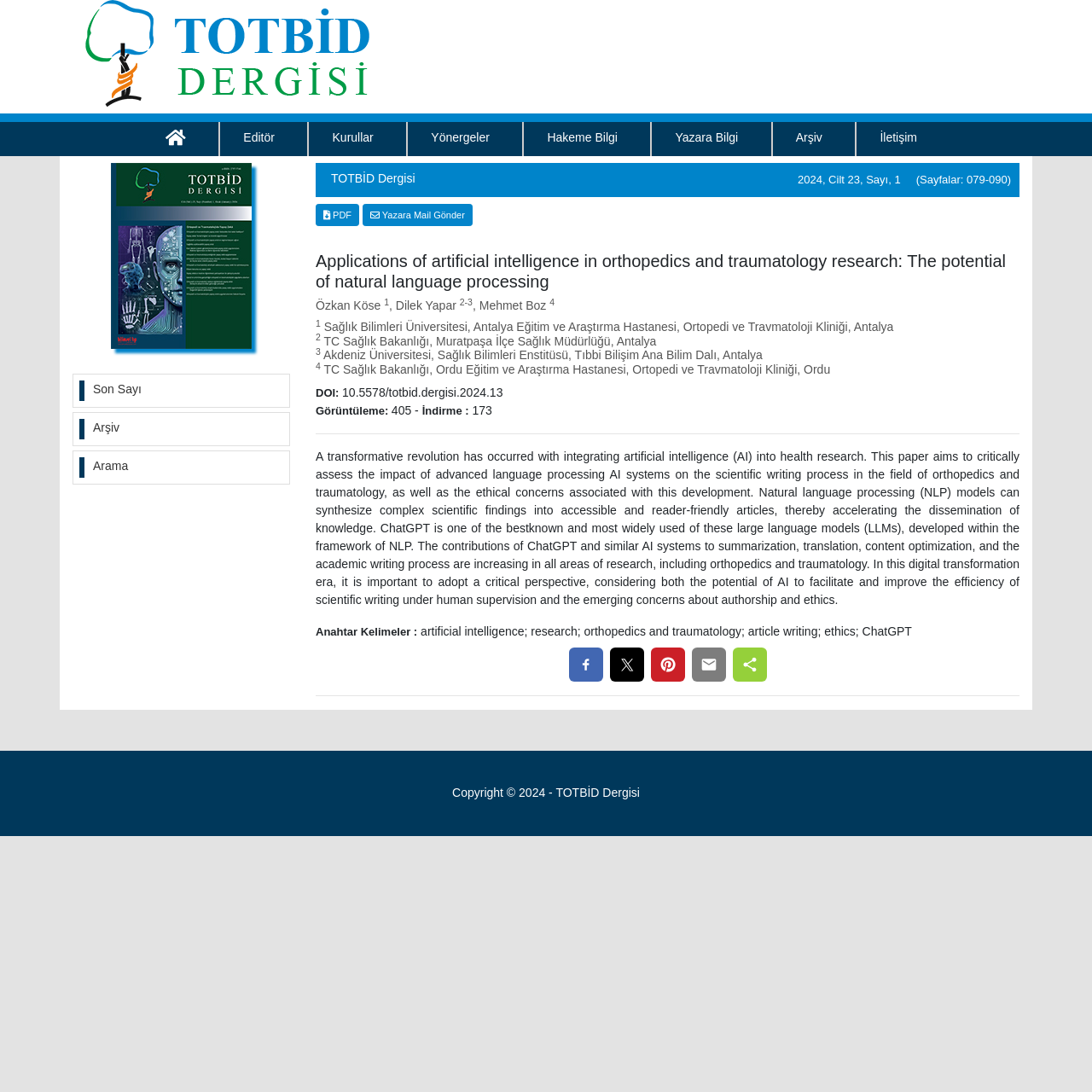Please identify the bounding box coordinates of the area that needs to be clicked to fulfill the following instruction: "Download the PDF."

[0.289, 0.186, 0.329, 0.207]